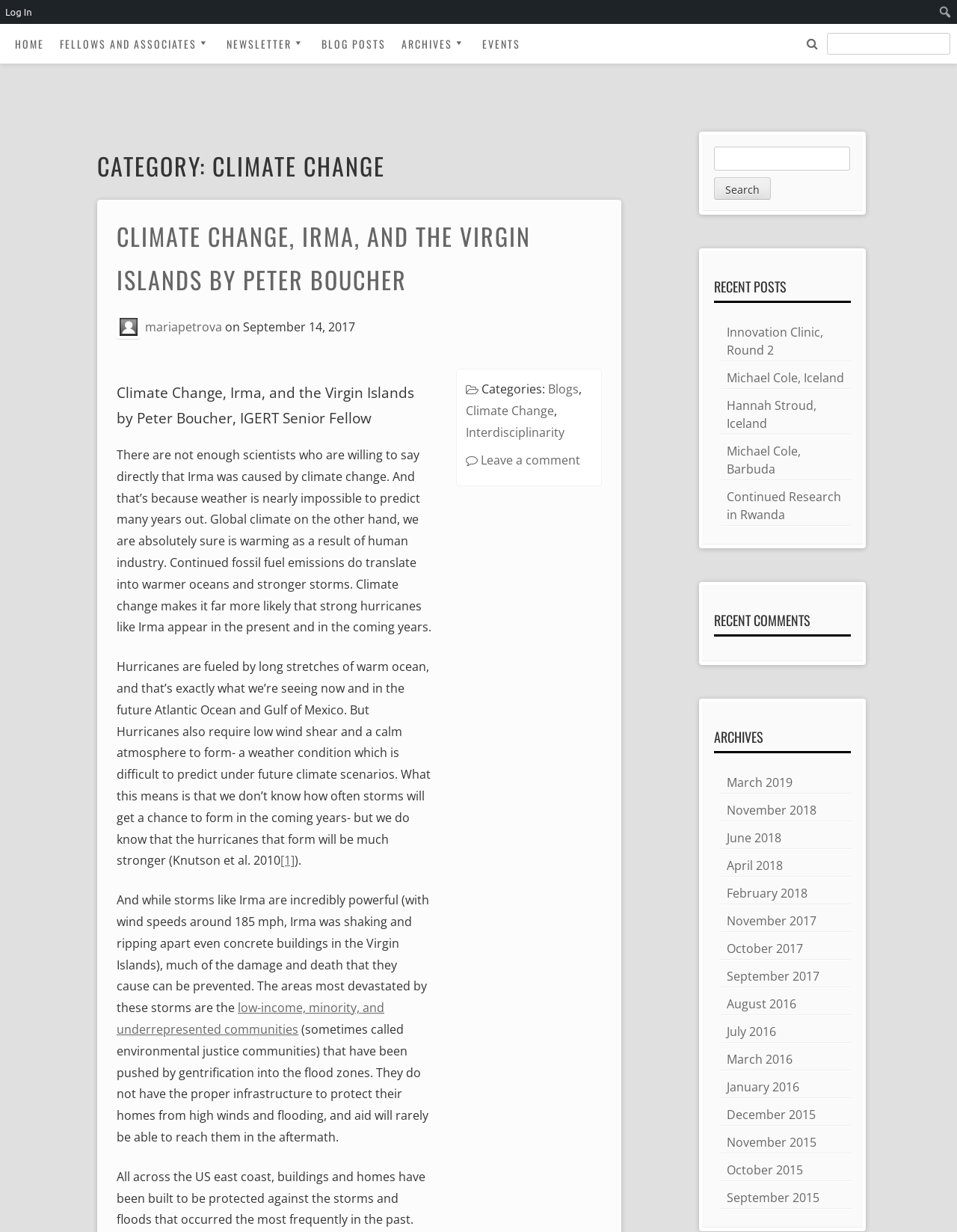Construct a comprehensive description capturing every detail on the webpage.

The webpage is about Climate Change, specifically related to the igert program. At the top, there is a navigation menu with links to "HOME", "FELLOWS AND ASSOCIATES", "NEWSLETTER", "BLOG POSTS", "ARCHIVES", and "EVENTS". Below the navigation menu, there is a search bar with a "Search" button.

The main content of the webpage is a blog post titled "CLIMATE CHANGE, IRMA, AND THE VIRGIN ISLANDS BY PETER BOUCHER". The post discusses the relationship between climate change and hurricanes, citing the example of Irma and its impact on the Virgin Islands. The author argues that while it is difficult to predict the formation of hurricanes, climate change makes it more likely for strong hurricanes to occur. The post also highlights the disproportionate impact of hurricanes on low-income, minority, and underrepresented communities.

To the right of the main content, there is a sidebar with several sections. The top section is a search bar with a "Search" button. Below that, there are links to "RECENT POSTS", including "Innovation Clinic, Round 2", "Michael Cole, Iceland", and several others. Further down, there are links to "RECENT COMMENTS" and "ARCHIVES", with links to specific months and years.

At the bottom of the webpage, there is a footer section with links to categories, including "Blogs", "Climate Change", and "Interdisciplinarity". There is also a link to "Leave a comment".